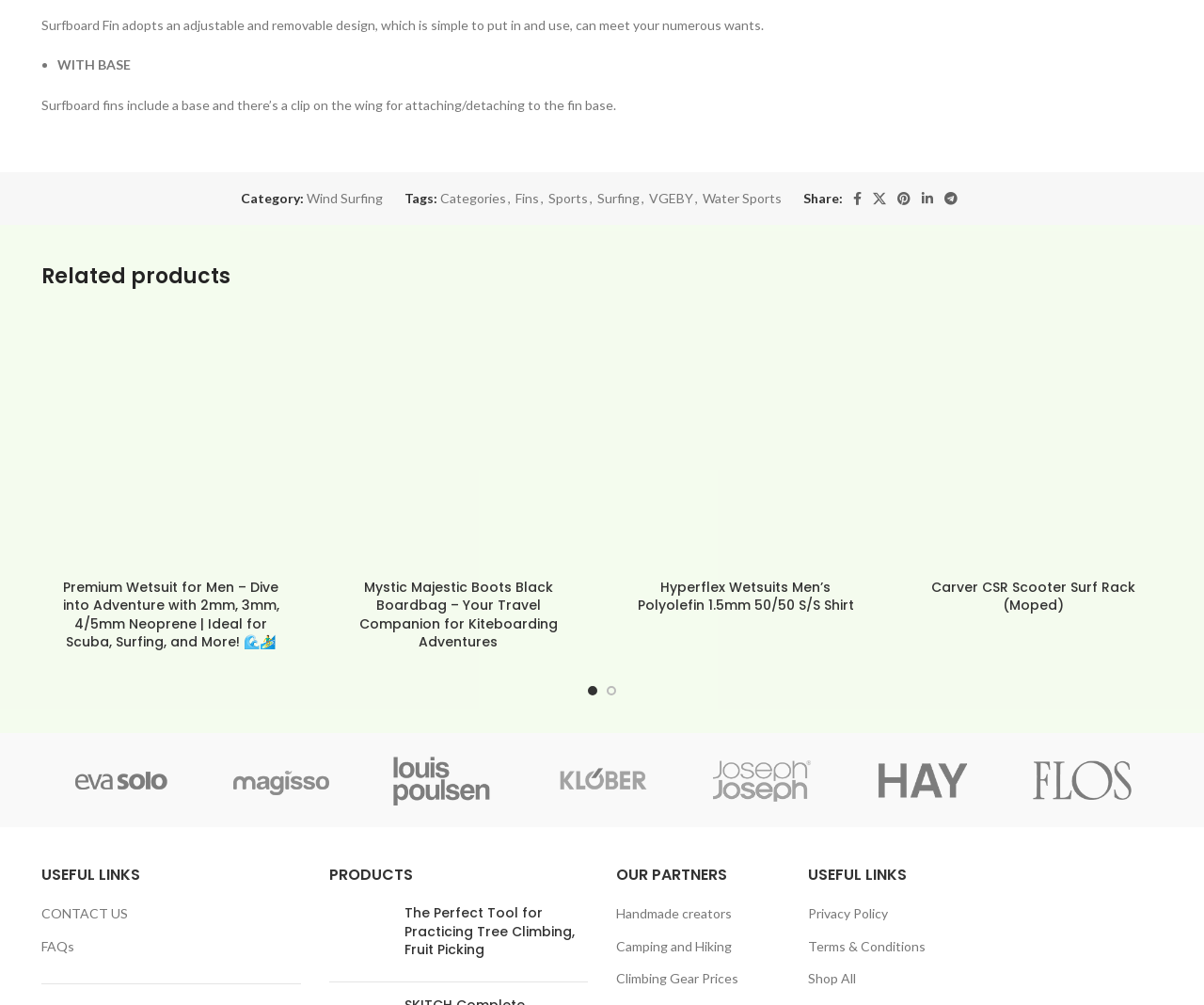What type of products are listed on this webpage?
Using the information from the image, give a concise answer in one word or a short phrase.

Surfing and water sports products